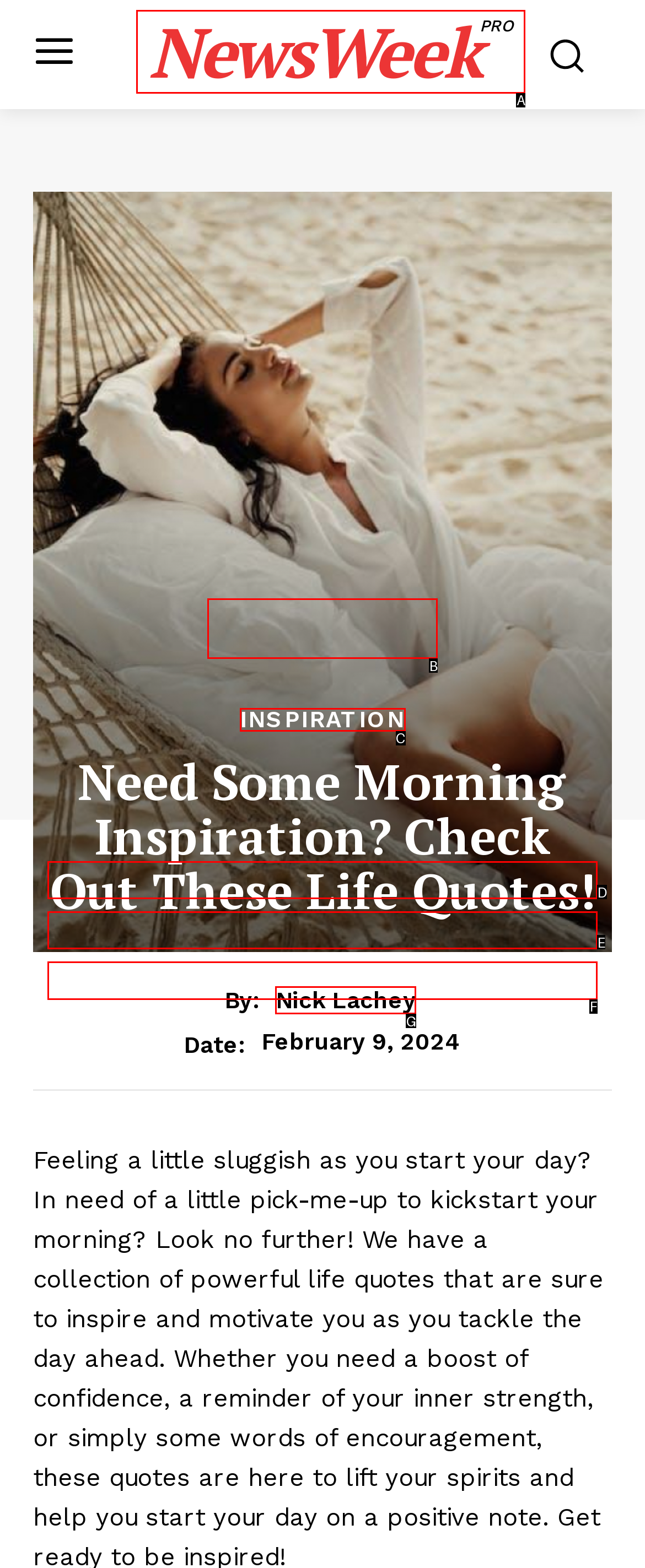From the given choices, determine which HTML element aligns with the description: Inspiration Respond with the letter of the appropriate option.

C